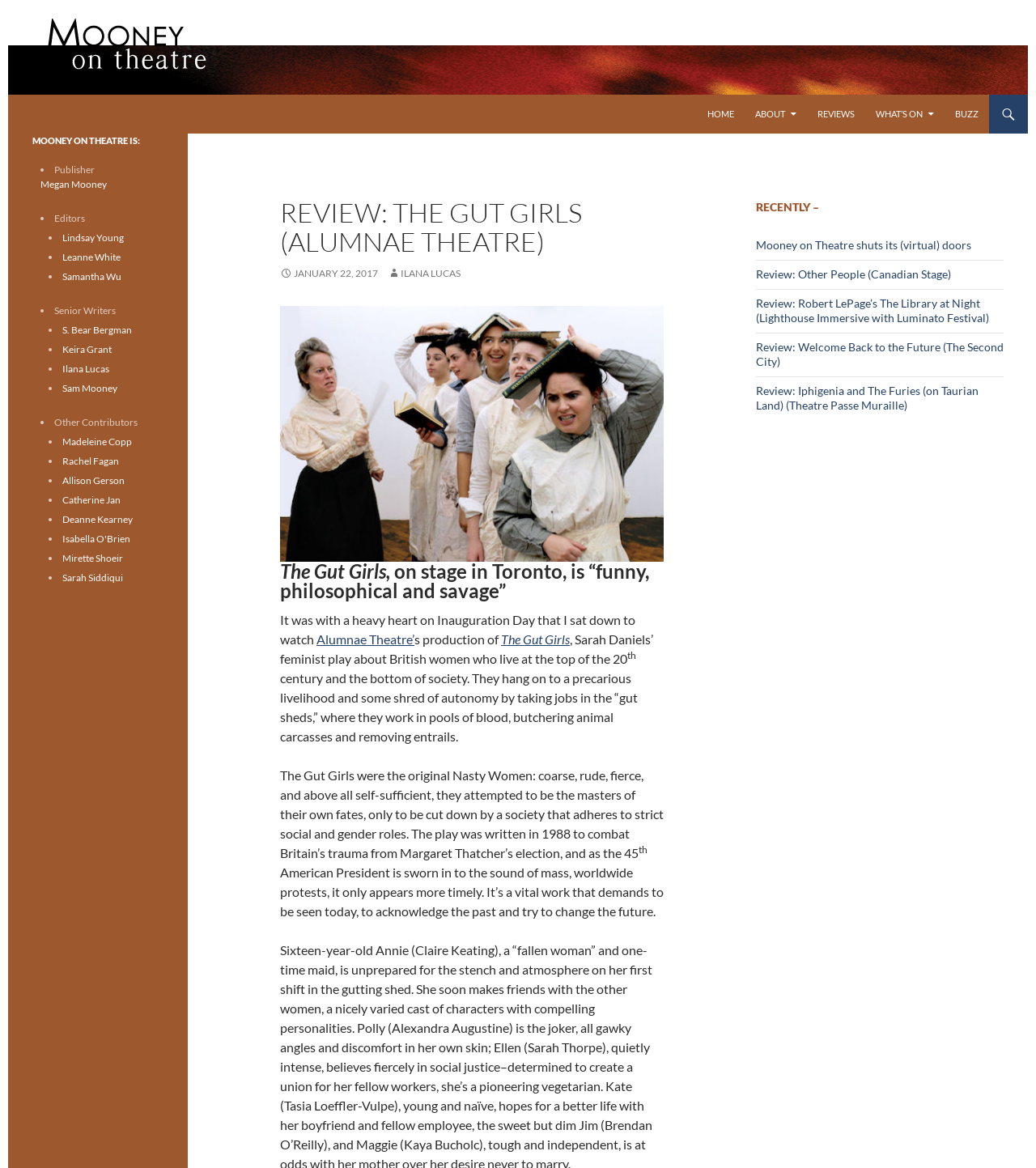Find the bounding box coordinates for the element described here: "info@entecracing.com".

None